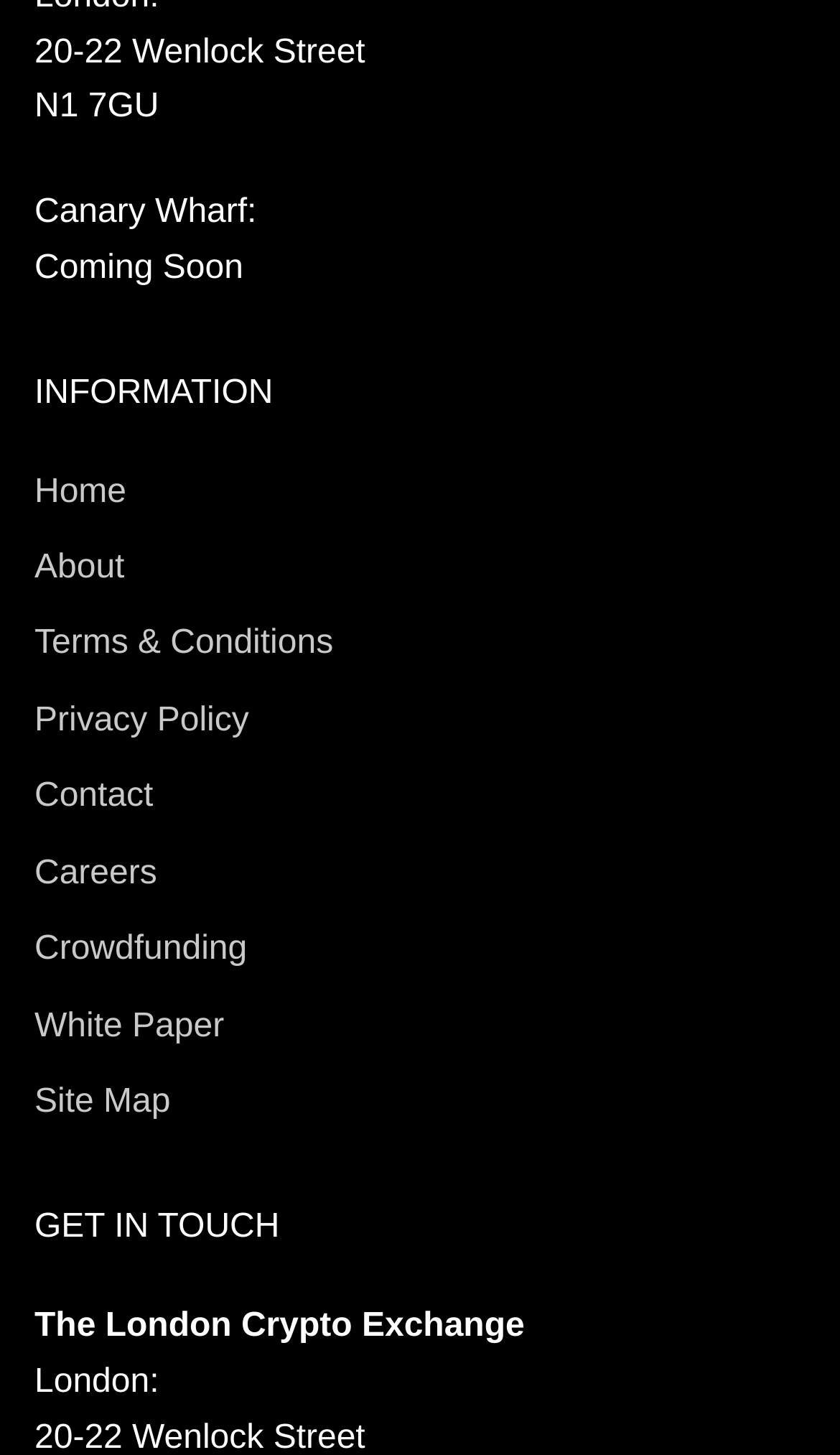Please locate the bounding box coordinates of the element that should be clicked to complete the given instruction: "Copy CSE citation".

None